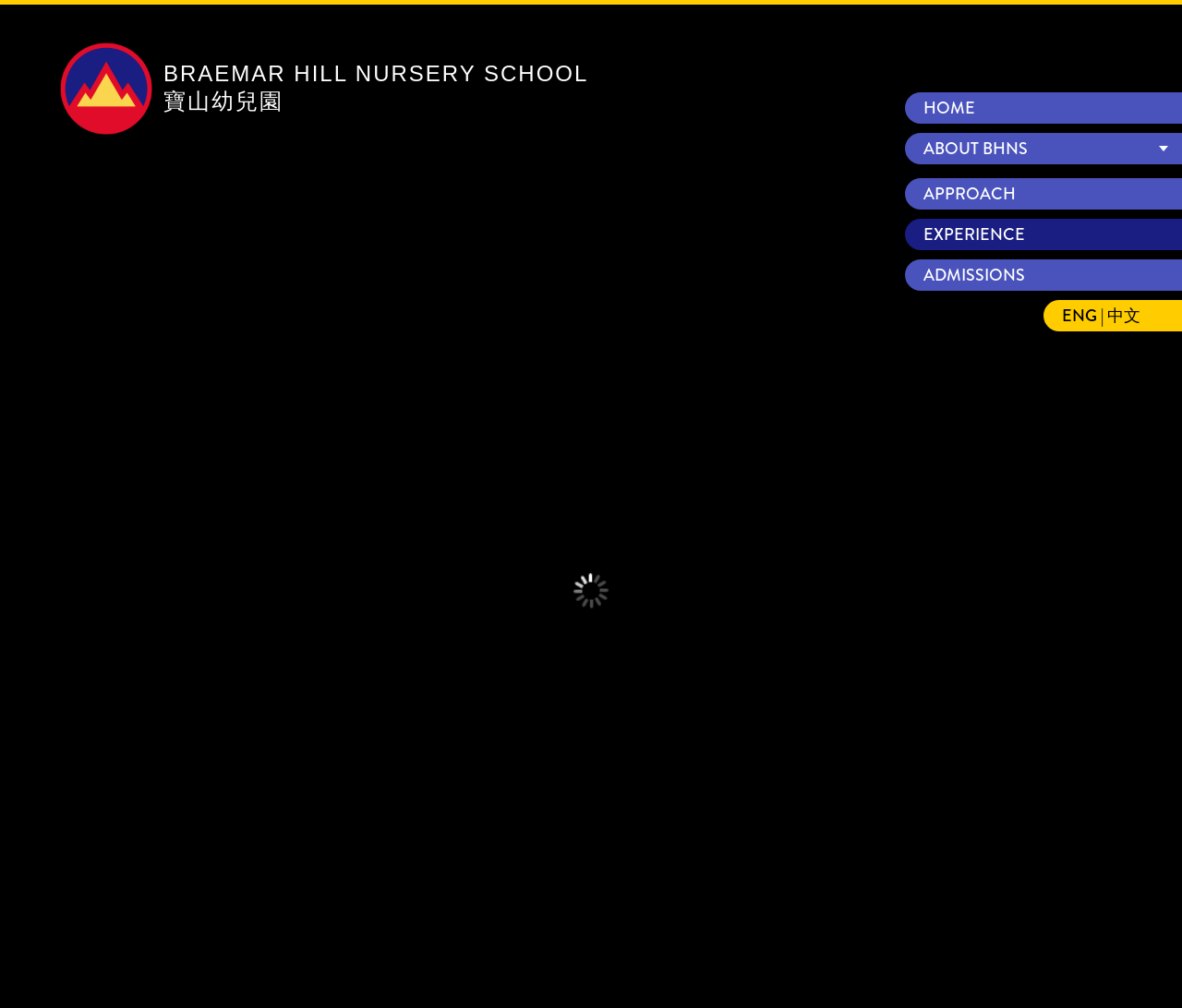Specify the bounding box coordinates of the element's region that should be clicked to achieve the following instruction: "switch to English version". The bounding box coordinates consist of four float numbers between 0 and 1, in the format [left, top, right, bottom].

[0.898, 0.301, 0.928, 0.325]